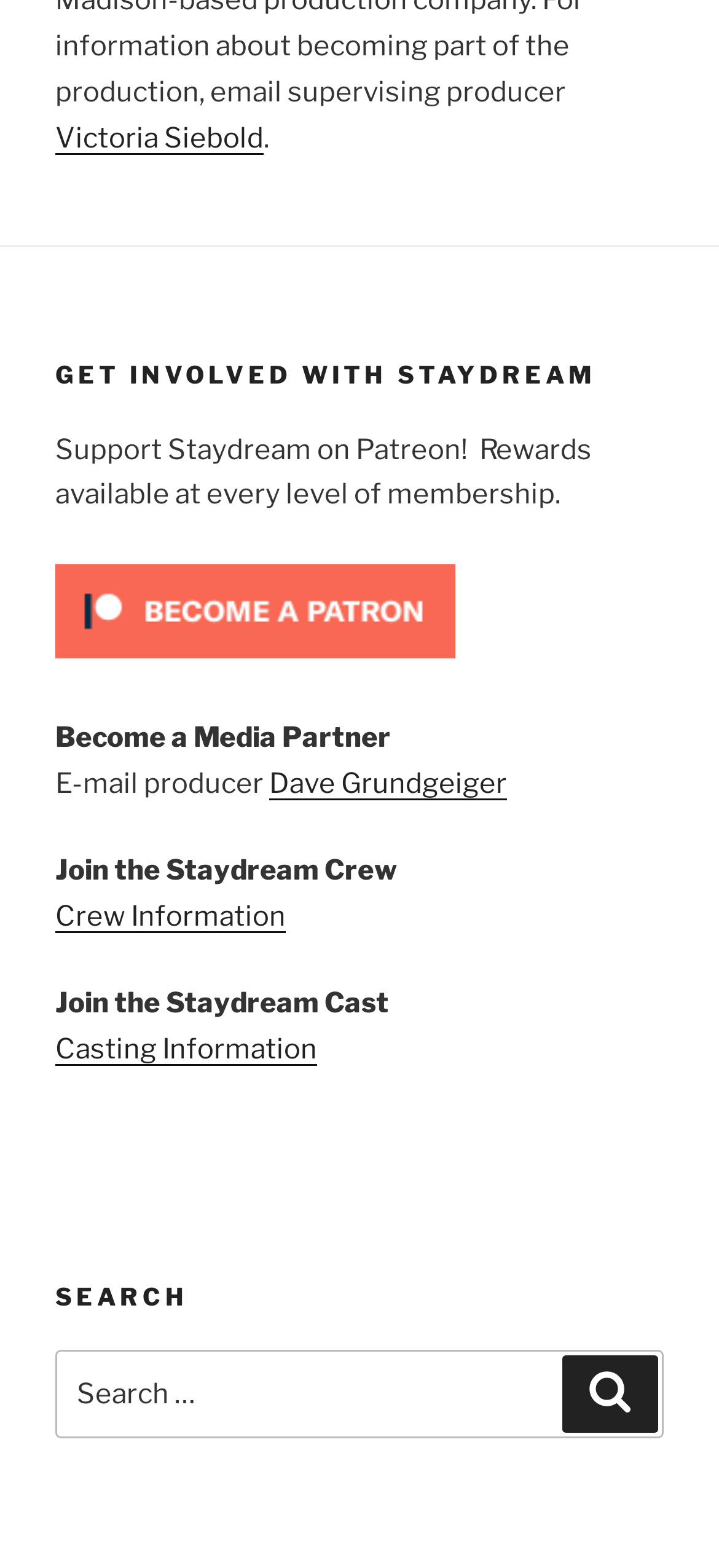What is the purpose of the search function?
Based on the content of the image, thoroughly explain and answer the question.

The search function is located at the bottom of the webpage, and it has a placeholder text 'Search for:', which suggests that users can input keywords to search for specific content related to Staydream.